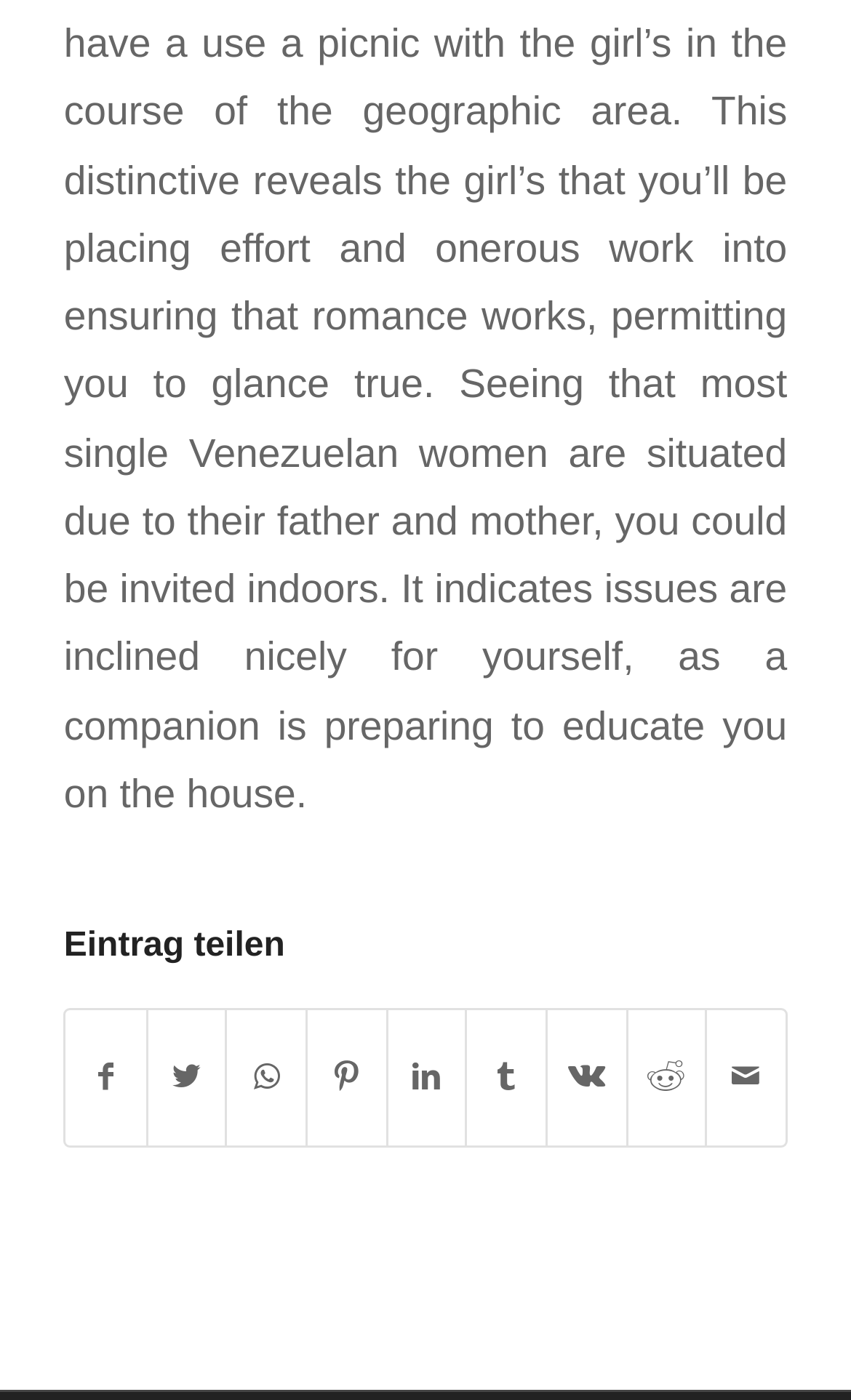What is the purpose of the links on the webpage?
Please provide a full and detailed response to the question.

The links on the webpage are for sharing the content on various social media platforms such as Facebook, Twitter, WhatsApp, Pinterest, LinkedIn, Tumblr, Vk, and Reddit, as well as via email.